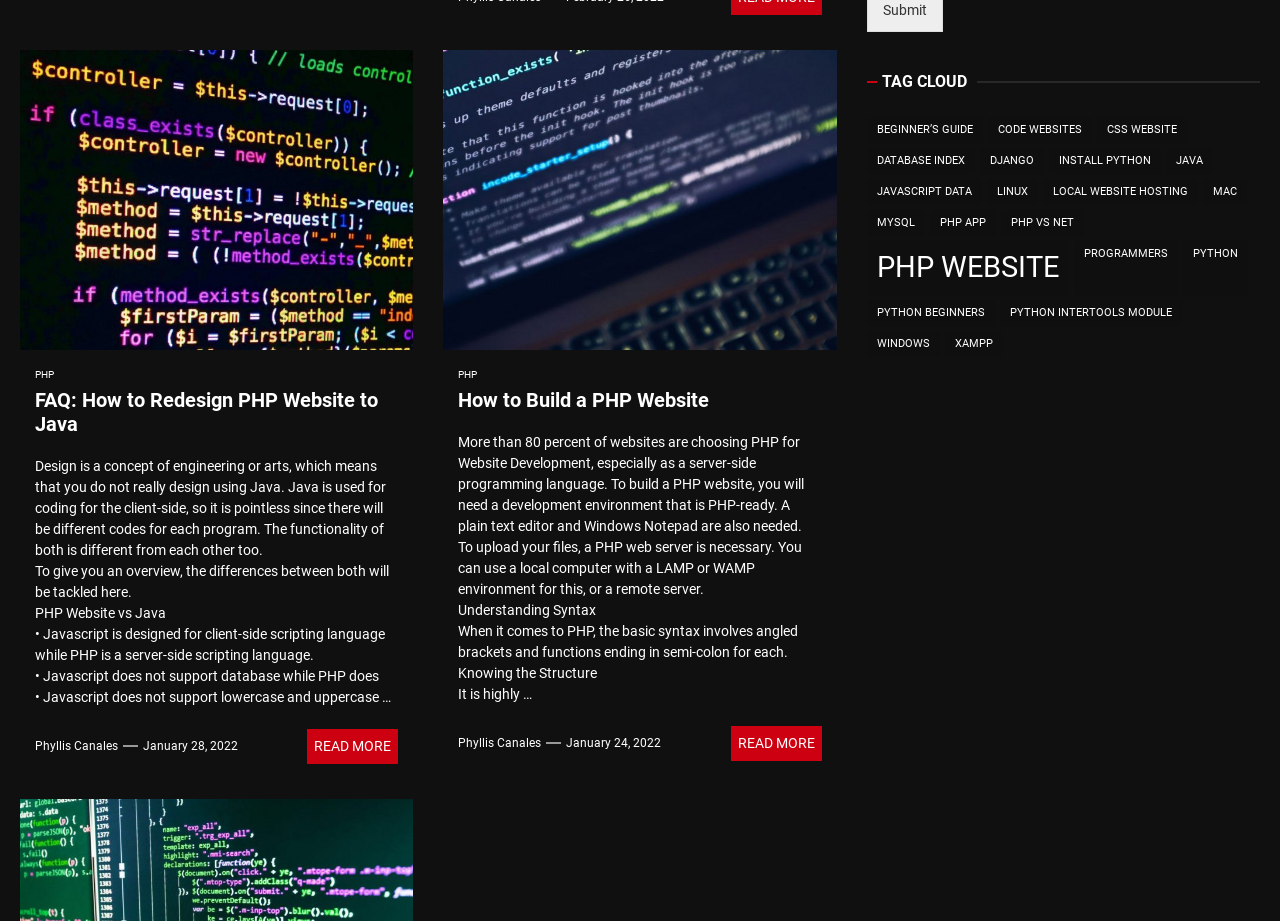Pinpoint the bounding box coordinates of the clickable element to carry out the following instruction: "Visit 'Local Website Hosting' page."

[0.815, 0.194, 0.936, 0.222]